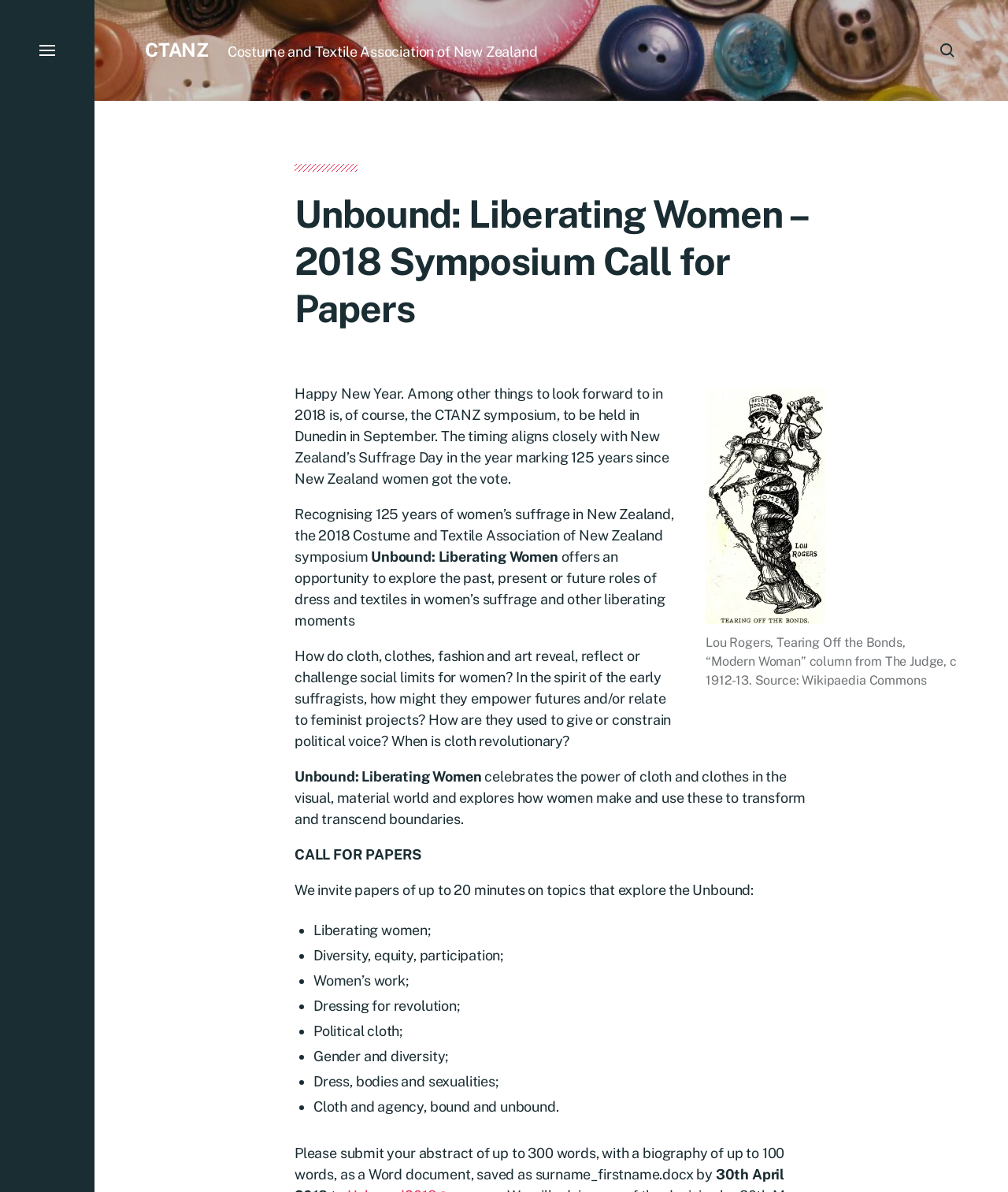Please determine the main heading text of this webpage.

Unbound: Liberating Women – 2018 Symposium Call for Papers